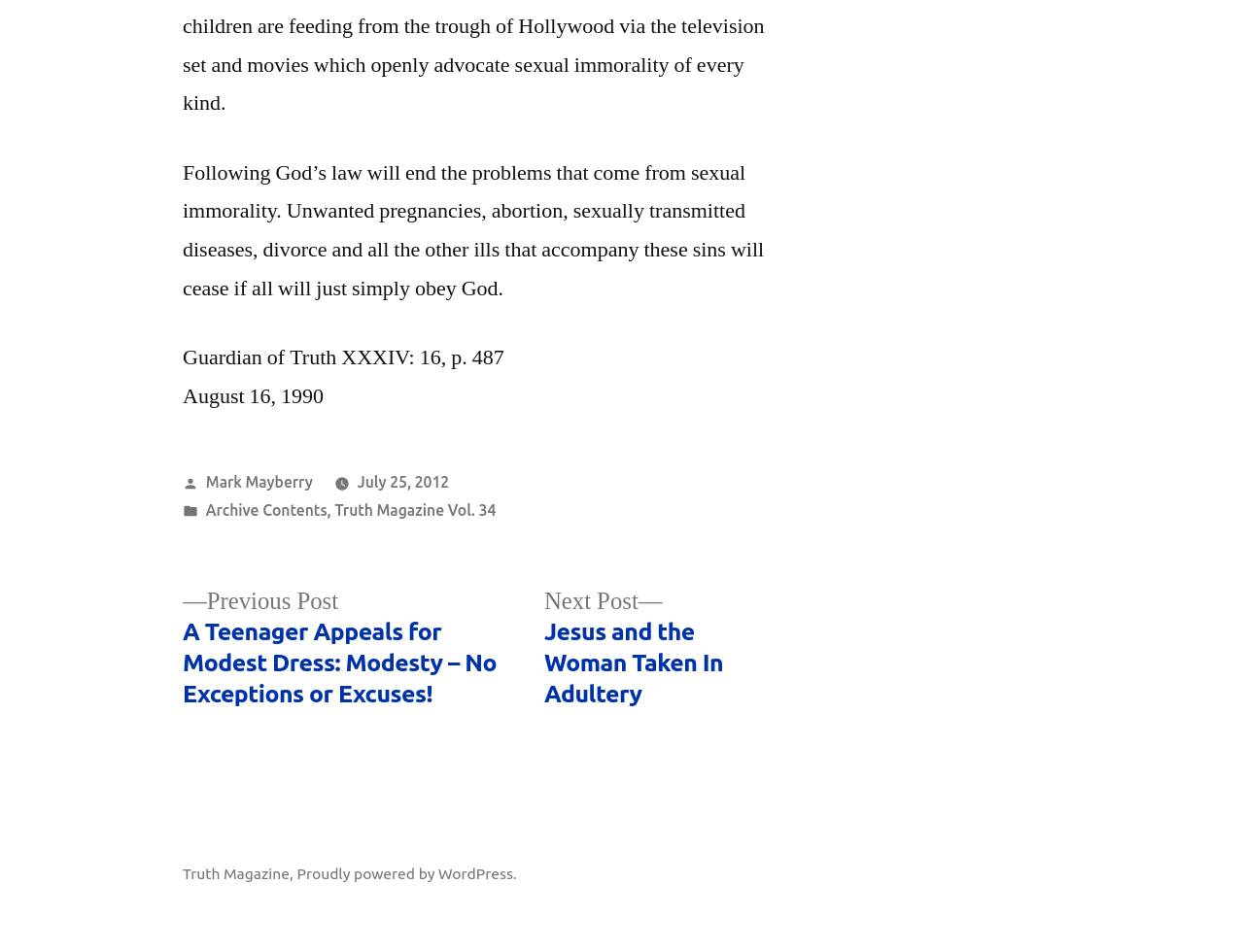Specify the bounding box coordinates of the element's area that should be clicked to execute the given instruction: "Visit Mark Mayberry's page". The coordinates should be four float numbers between 0 and 1, i.e., [left, top, right, bottom].

[0.165, 0.497, 0.251, 0.516]